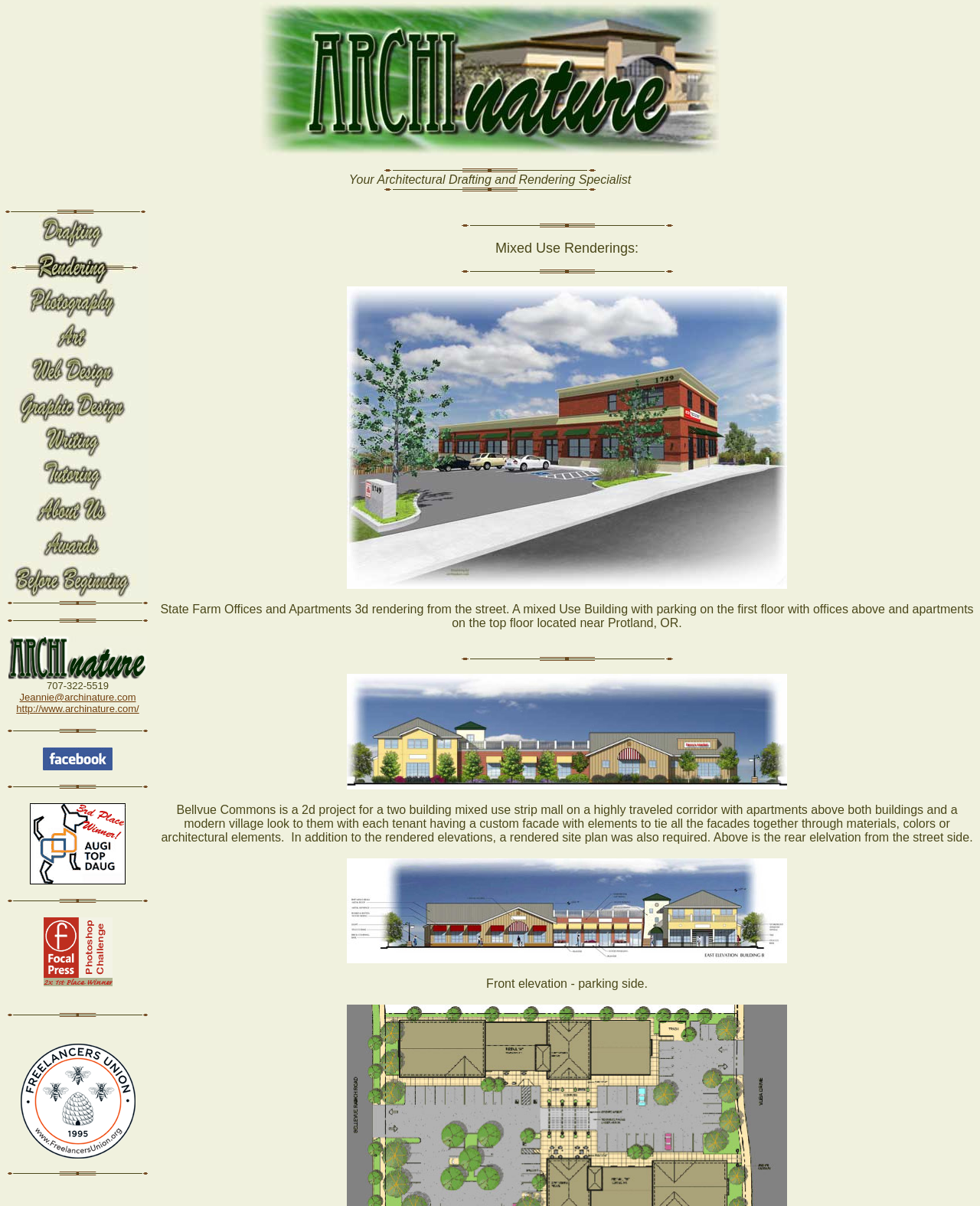Please identify the bounding box coordinates of the region to click in order to complete the task: "Check the front elevation of the parking side". The coordinates must be four float numbers between 0 and 1, specified as [left, top, right, bottom].

[0.354, 0.79, 0.803, 0.801]